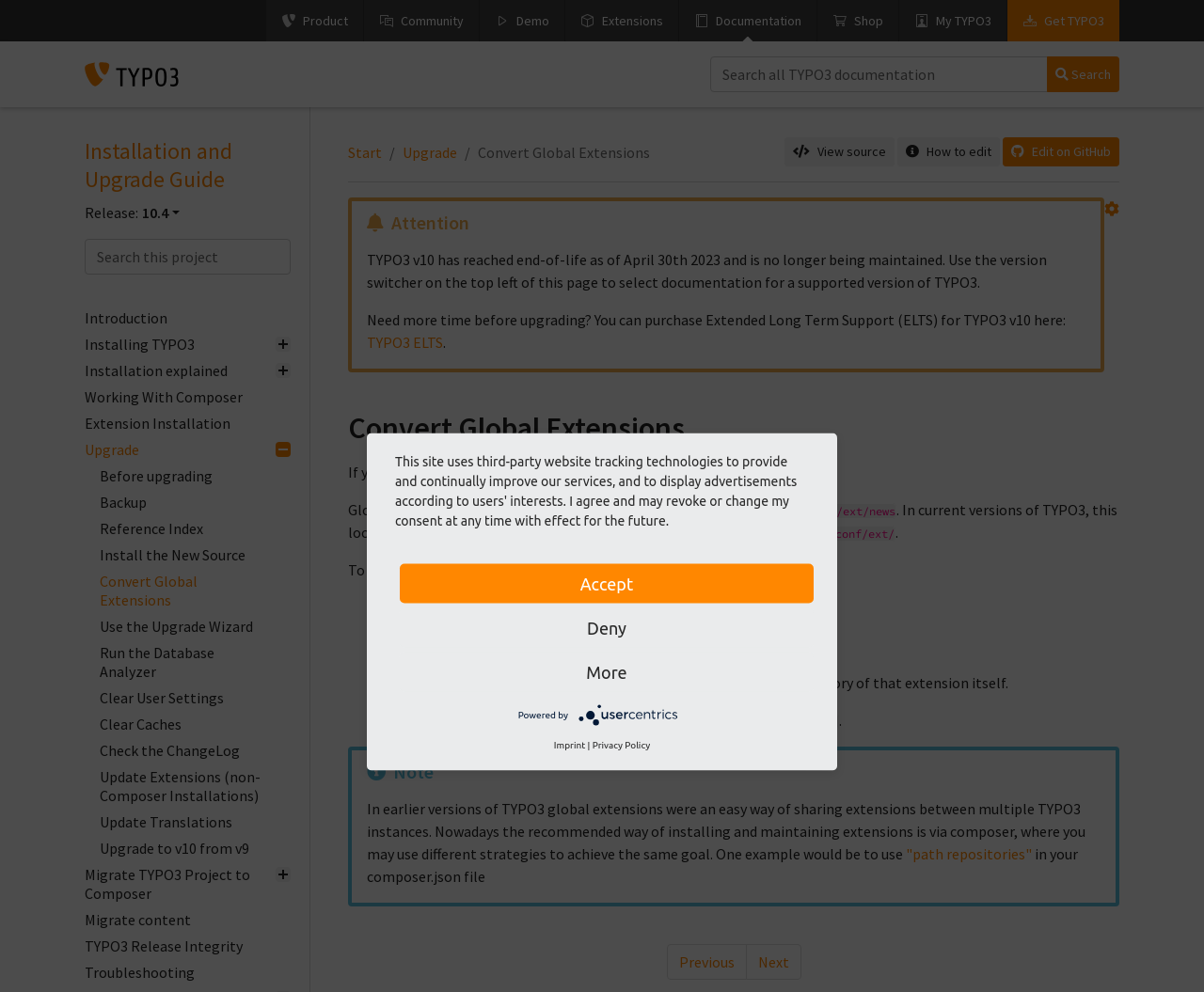Point out the bounding box coordinates of the section to click in order to follow this instruction: "Search all TYPO3 documentation".

[0.59, 0.057, 0.87, 0.093]